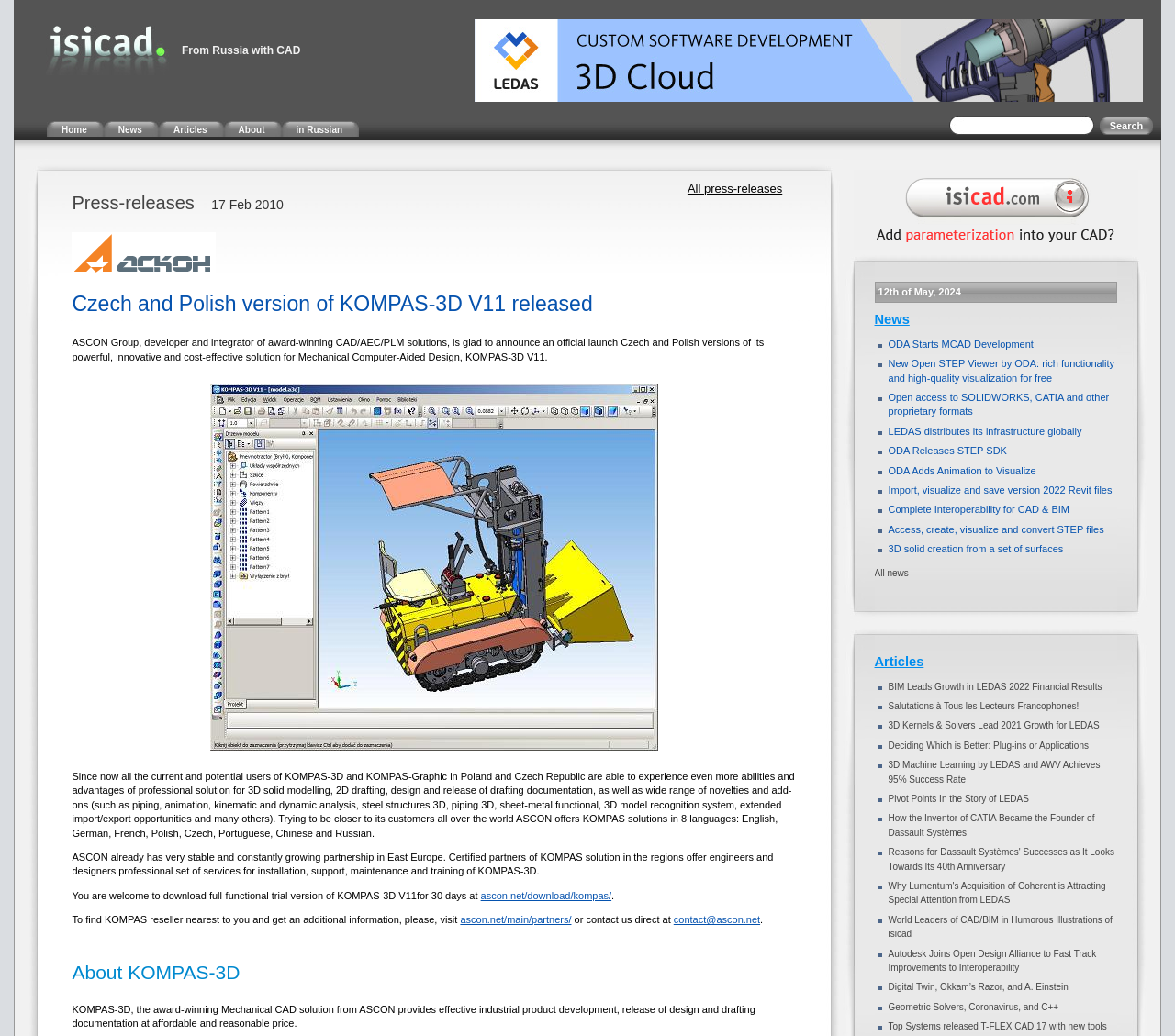What is the topic of the news article?
Using the image as a reference, answer the question with a short word or phrase.

Czech and Polish version of KOMPAS-3D V11